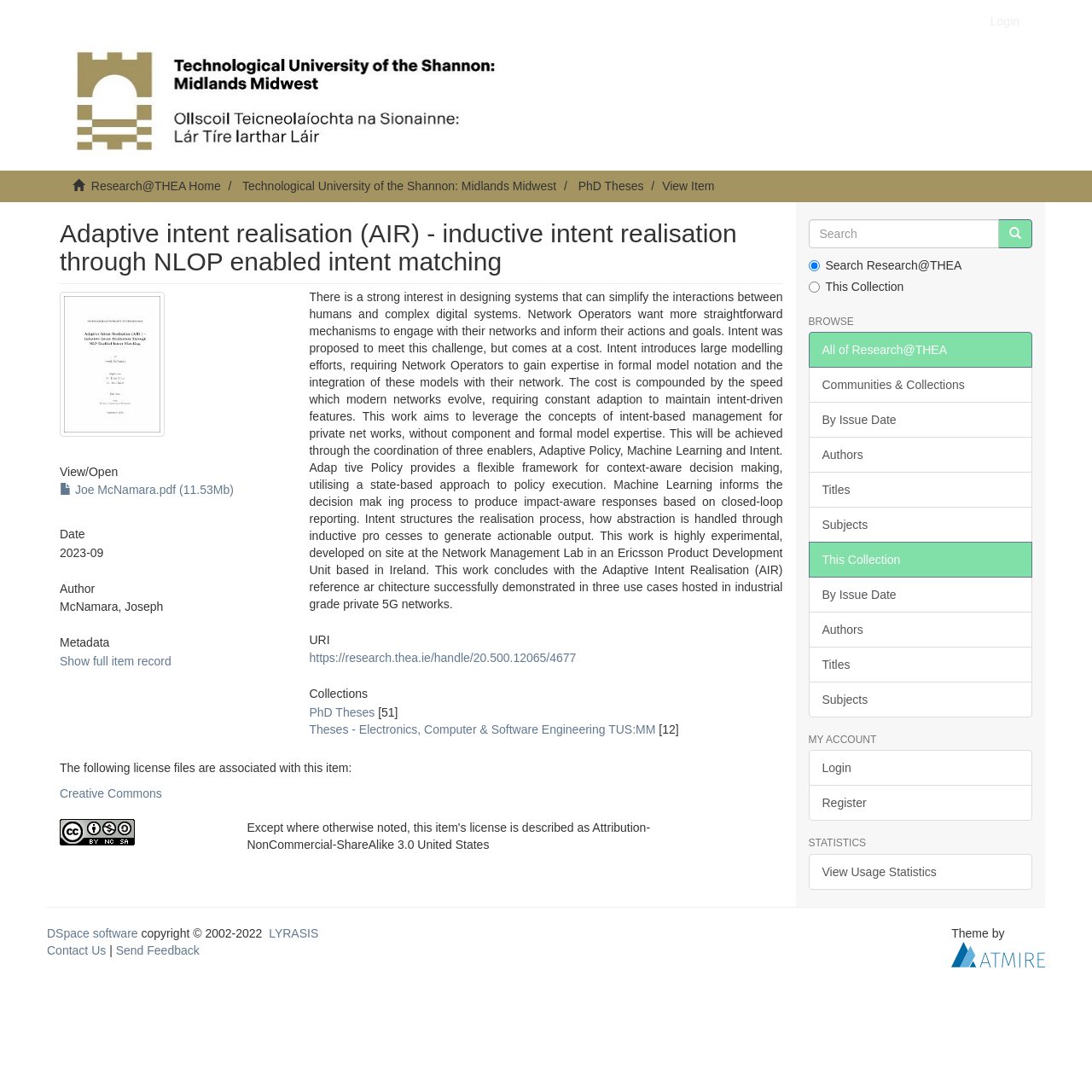What is the title of this research paper?
Please provide a single word or phrase in response based on the screenshot.

Adaptive intent realisation (AIR)